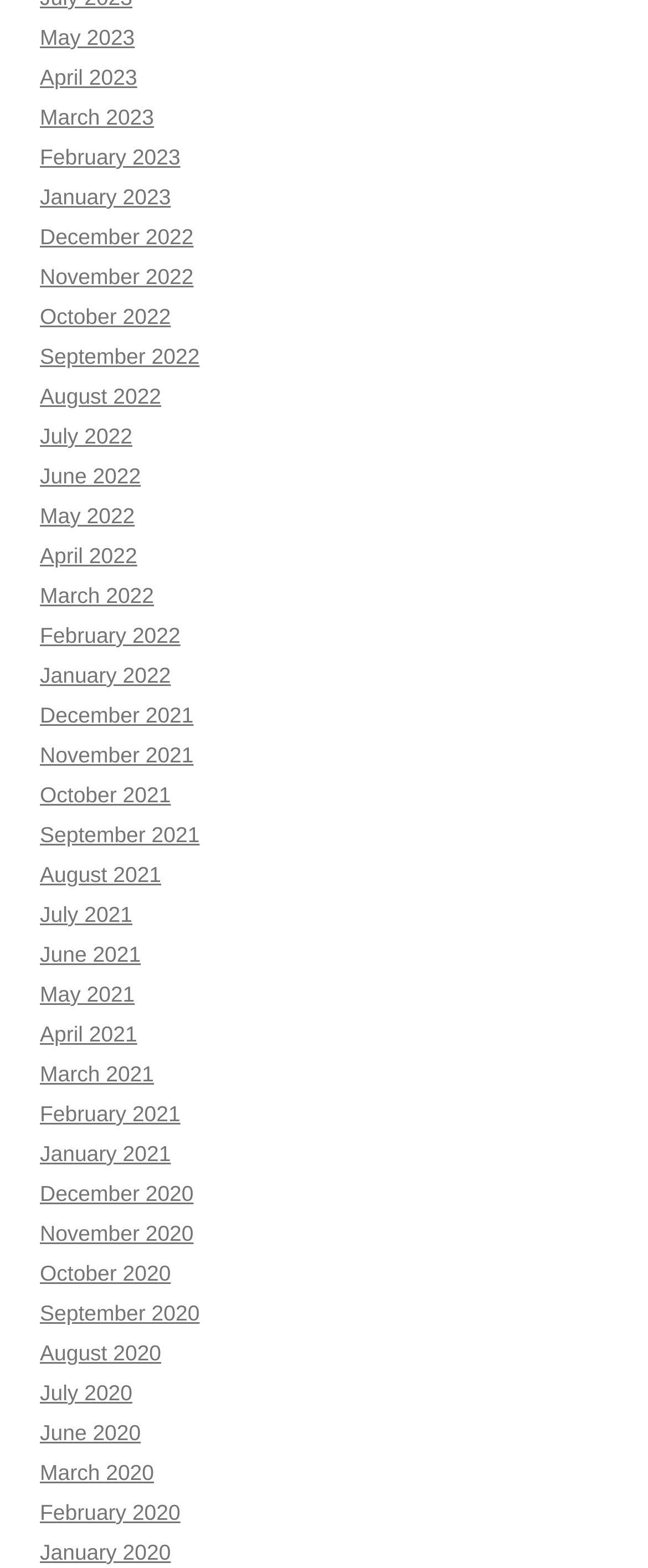Are the months listed in chronological order?
Answer the question with a thorough and detailed explanation.

I examined the list of links and noticed that the months are listed in chronological order, with the most recent month first and the earliest month last.